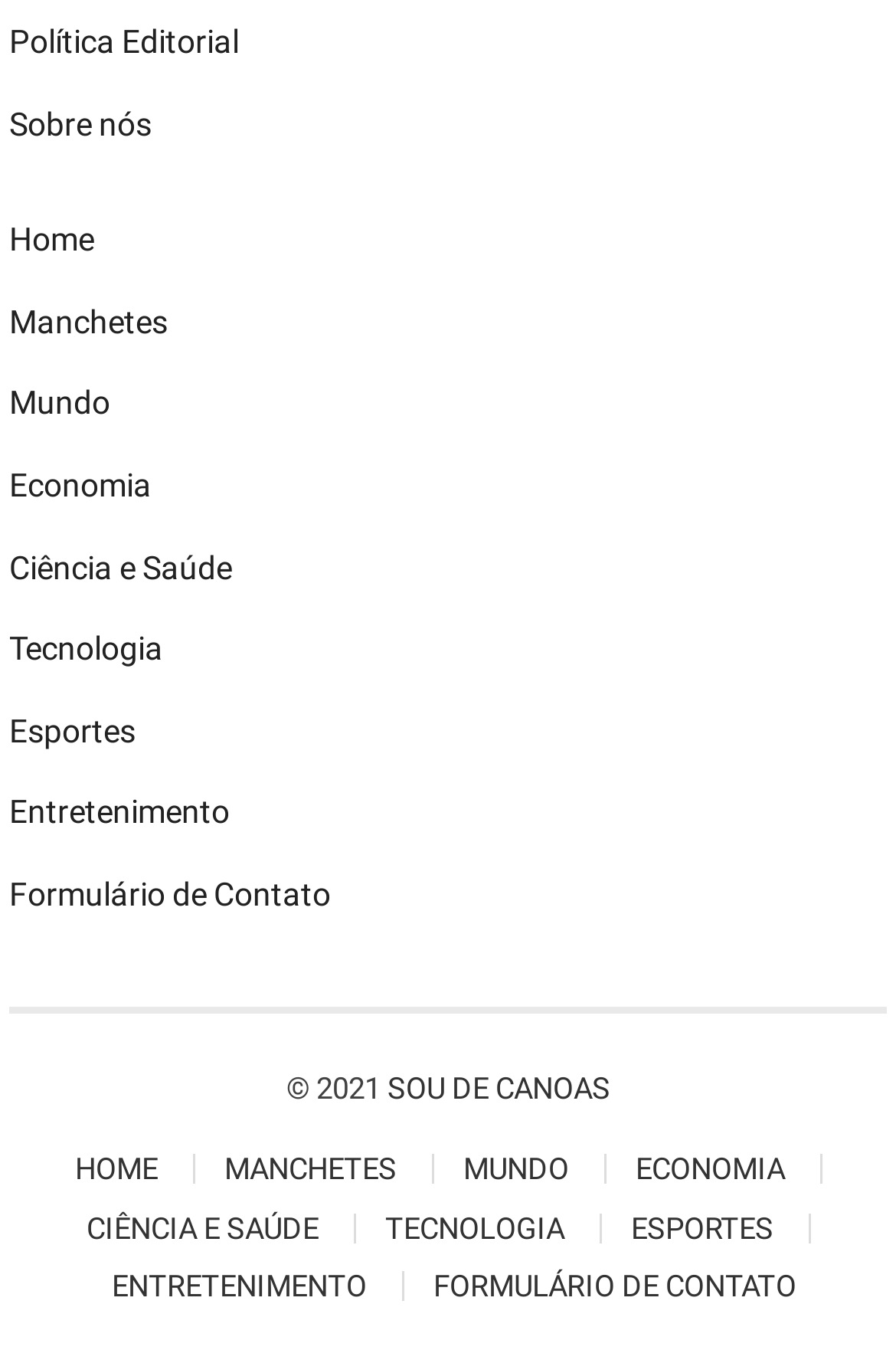Refer to the image and provide an in-depth answer to the question:
What is the name of the website?

The name of the website can be found at the bottom of the webpage, where it says 'SOU DE CANOAS'.